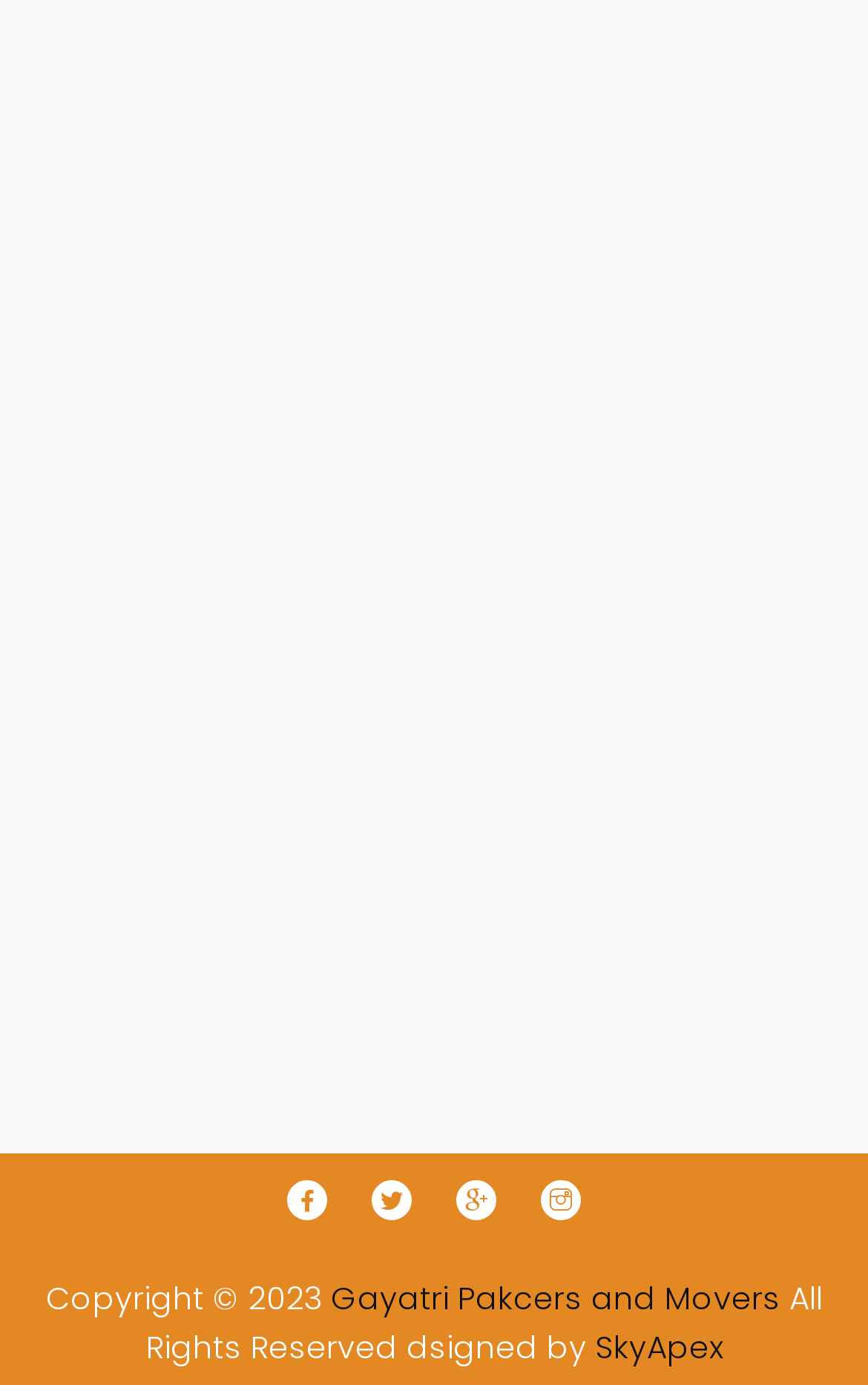What is the copyright year? From the image, respond with a single word or brief phrase.

2023